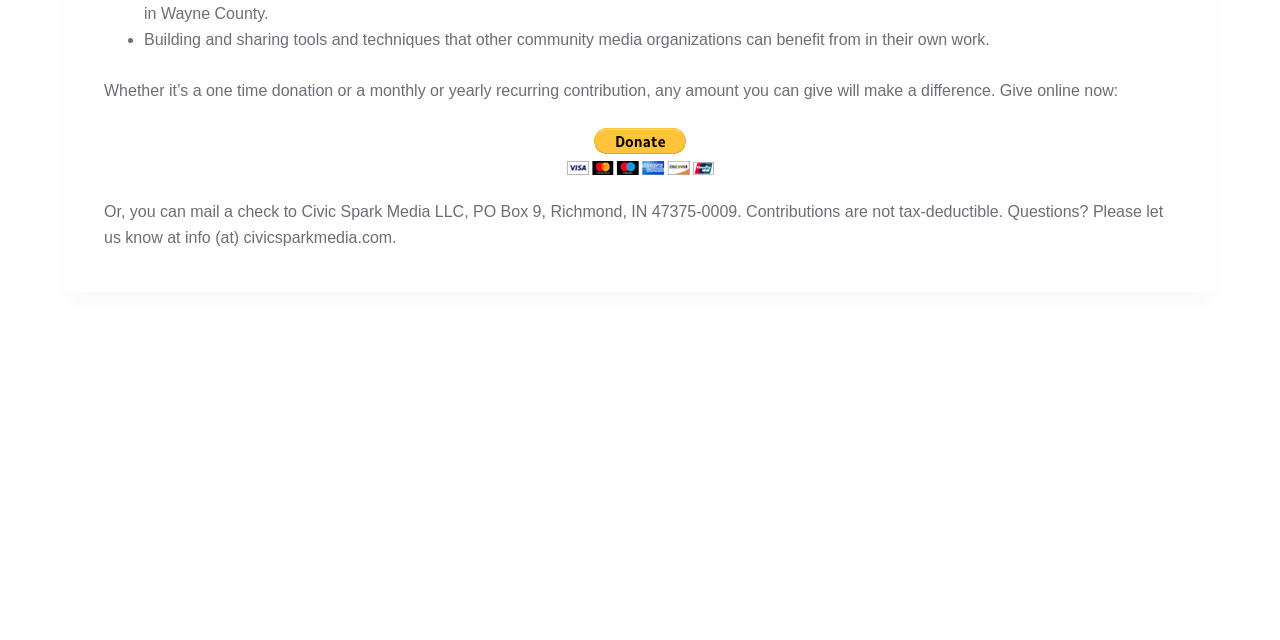Determine the bounding box for the HTML element described here: "Public Benefit Statement". The coordinates should be given as [left, top, right, bottom] with each number being a float between 0 and 1.

[0.597, 0.932, 0.726, 0.959]